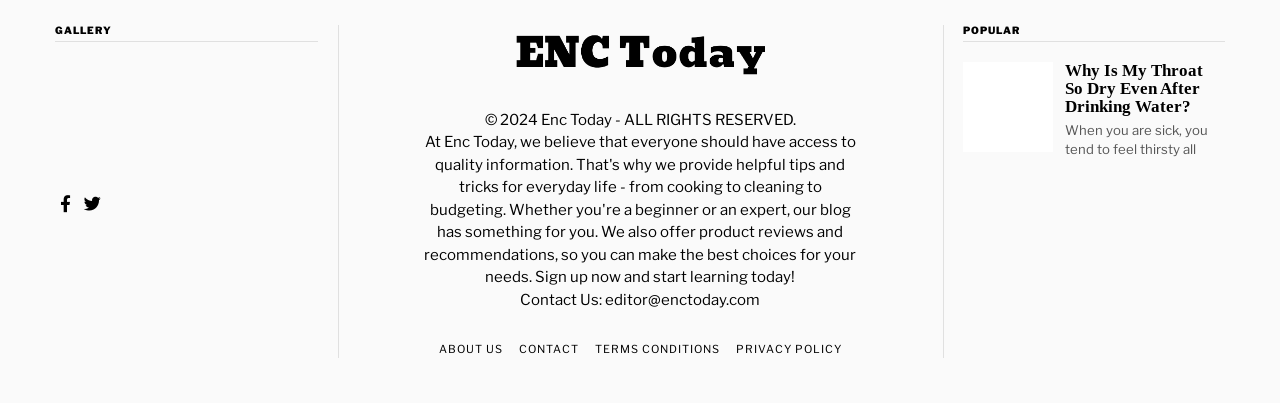What is the name of the logo in the top-left corner?
Please provide a single word or phrase in response based on the screenshot.

Temp Enc Logo